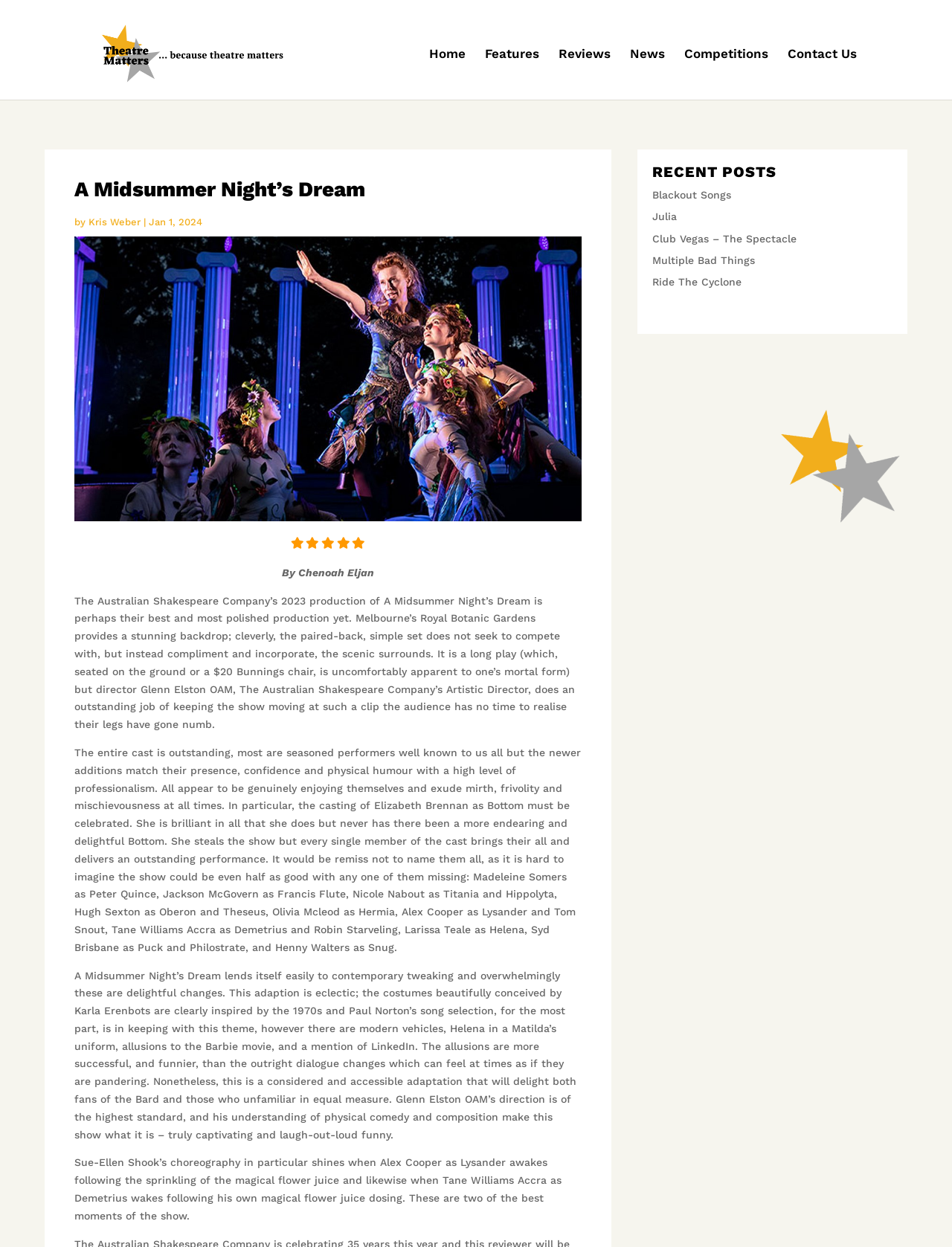Who is the director of the play?
Relying on the image, give a concise answer in one word or a brief phrase.

Glenn Elston OAM